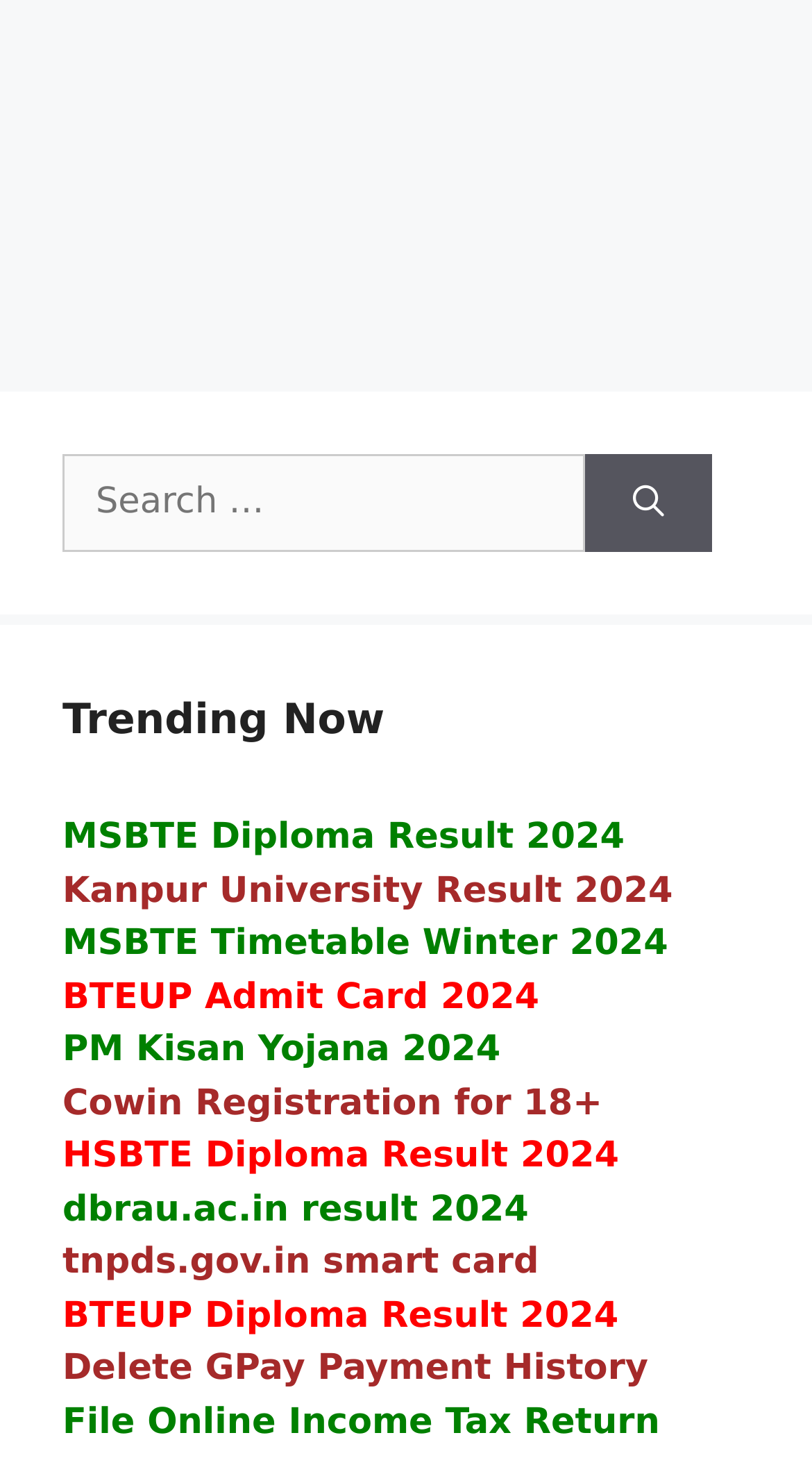Based on the element description: "File Online Income Tax Return", identify the bounding box coordinates for this UI element. The coordinates must be four float numbers between 0 and 1, listed as [left, top, right, bottom].

[0.077, 0.961, 0.813, 0.99]